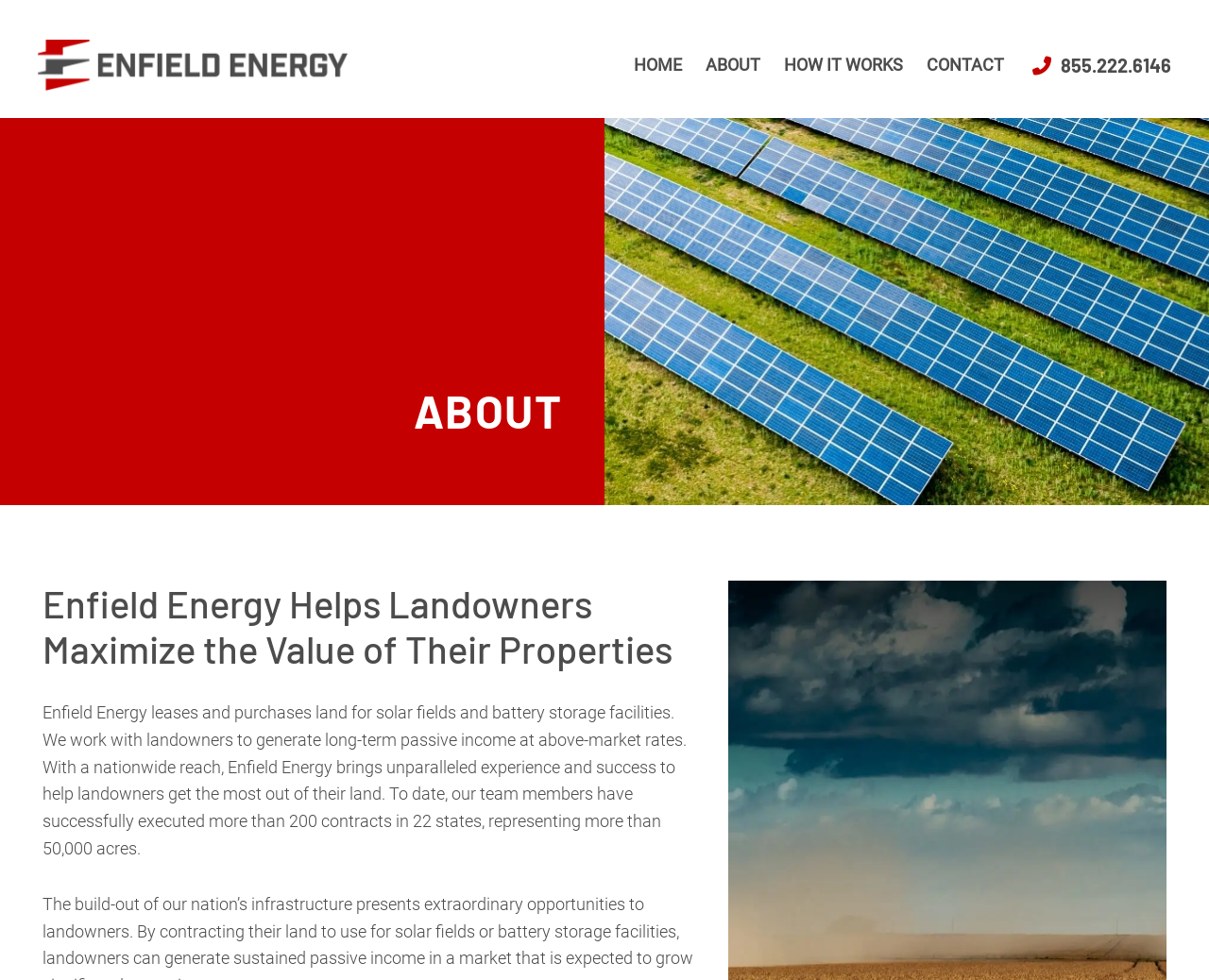How many links are in the navigation menu?
Based on the image, give a concise answer in the form of a single word or short phrase.

4